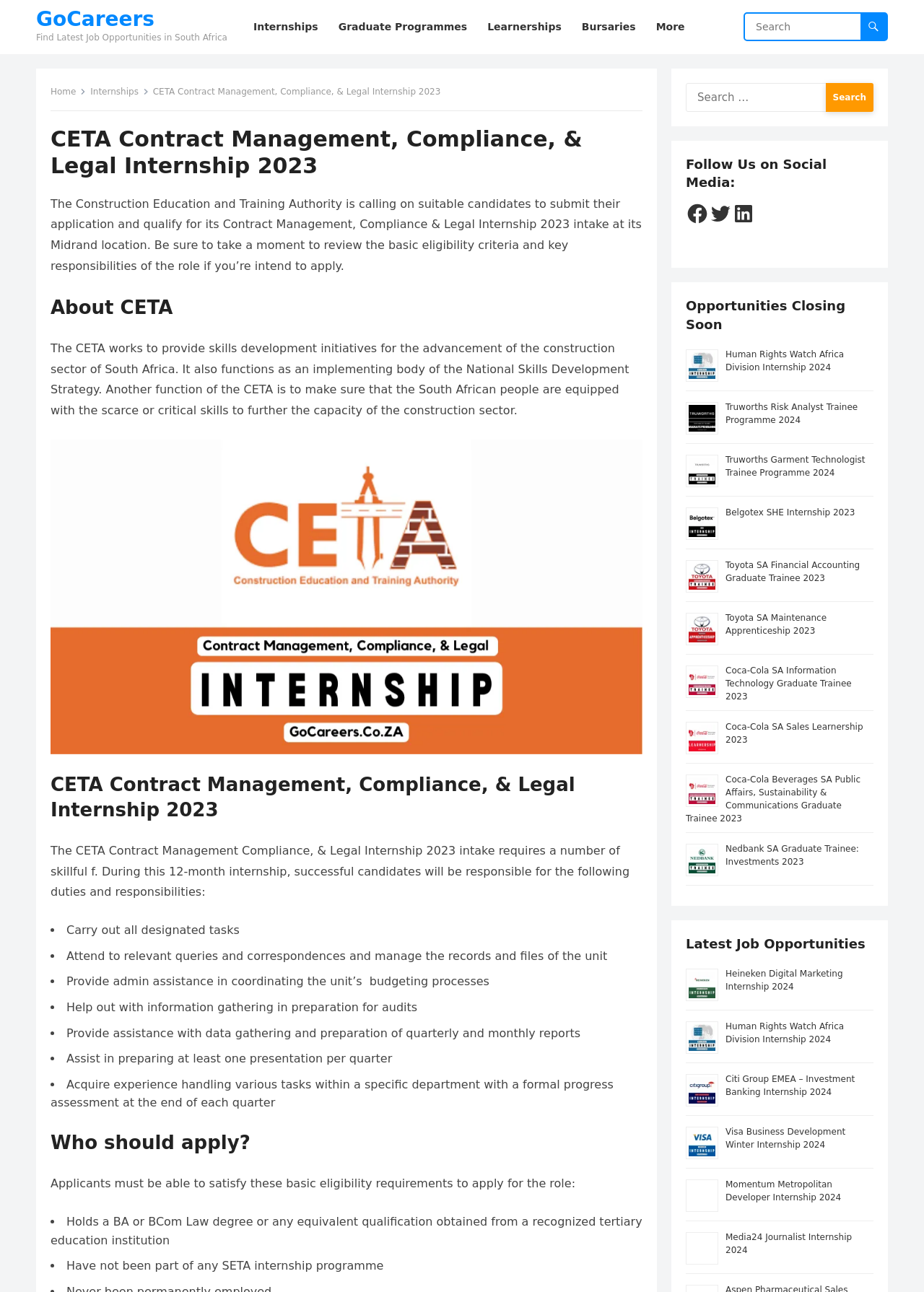Pinpoint the bounding box coordinates of the area that must be clicked to complete this instruction: "Search in the forum".

None